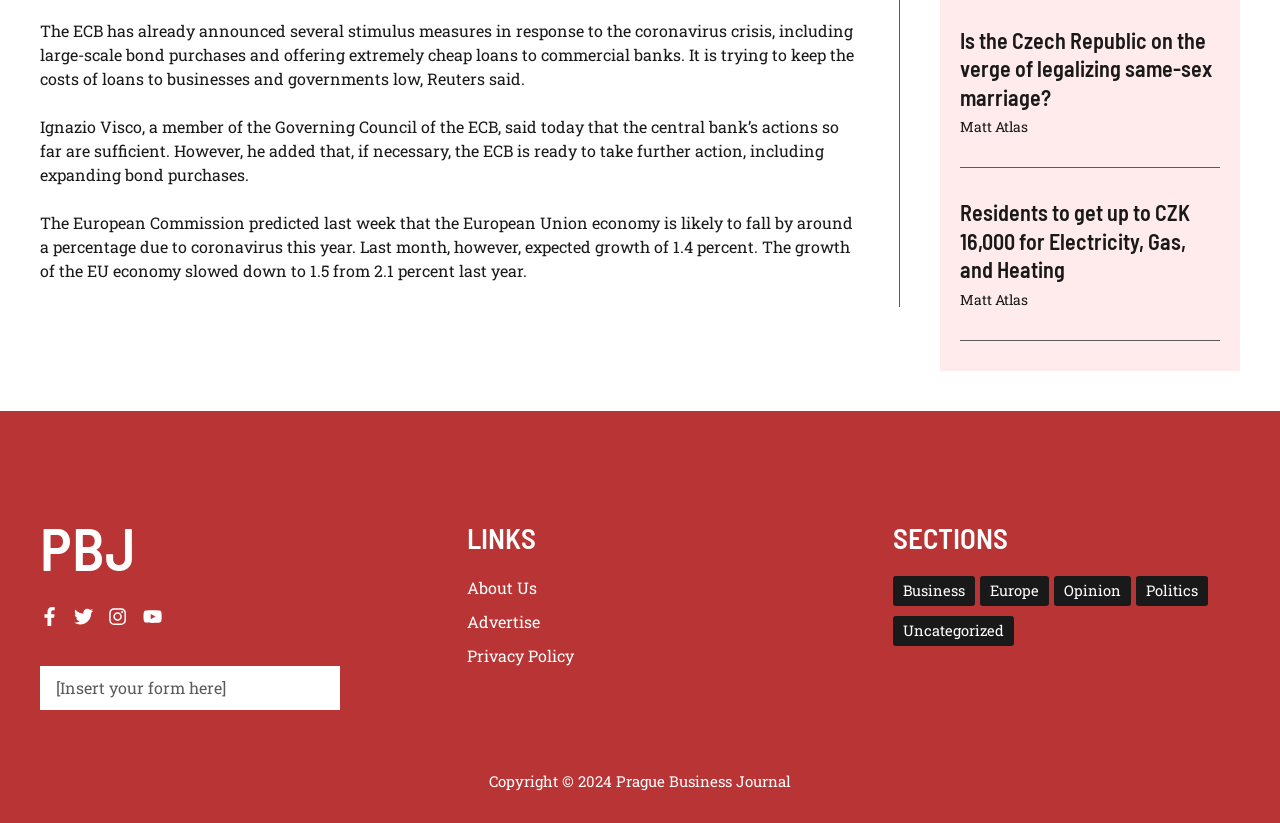Locate the UI element described by Opinion and provide its bounding box coordinates. Use the format (top-left x, top-left y, bottom-right x, bottom-right y) with all values as floating point numbers between 0 and 1.

[0.824, 0.7, 0.884, 0.736]